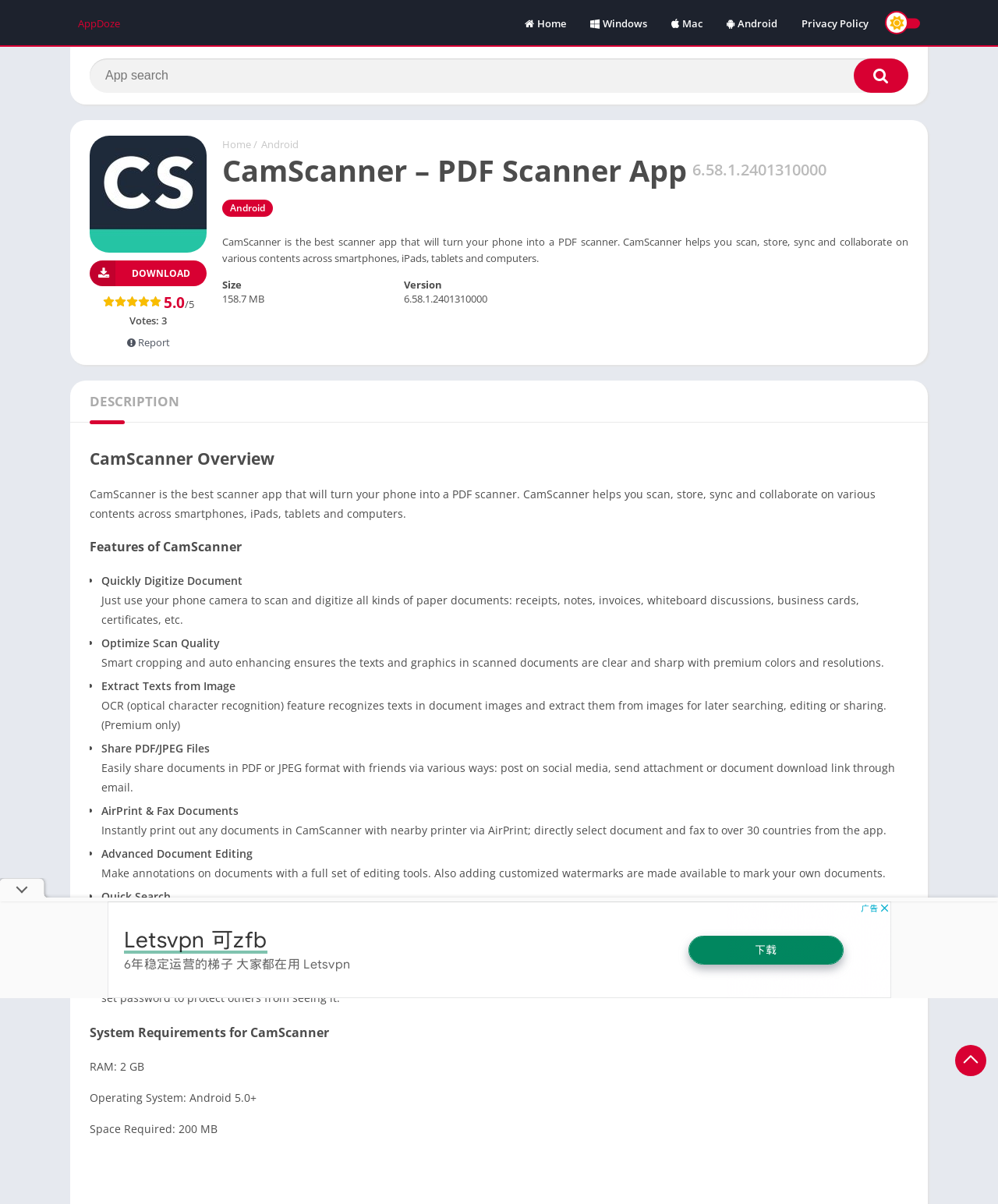Find the bounding box coordinates for the element that must be clicked to complete the instruction: "View privacy policy". The coordinates should be four float numbers between 0 and 1, indicated as [left, top, right, bottom].

[0.791, 0.008, 0.882, 0.031]